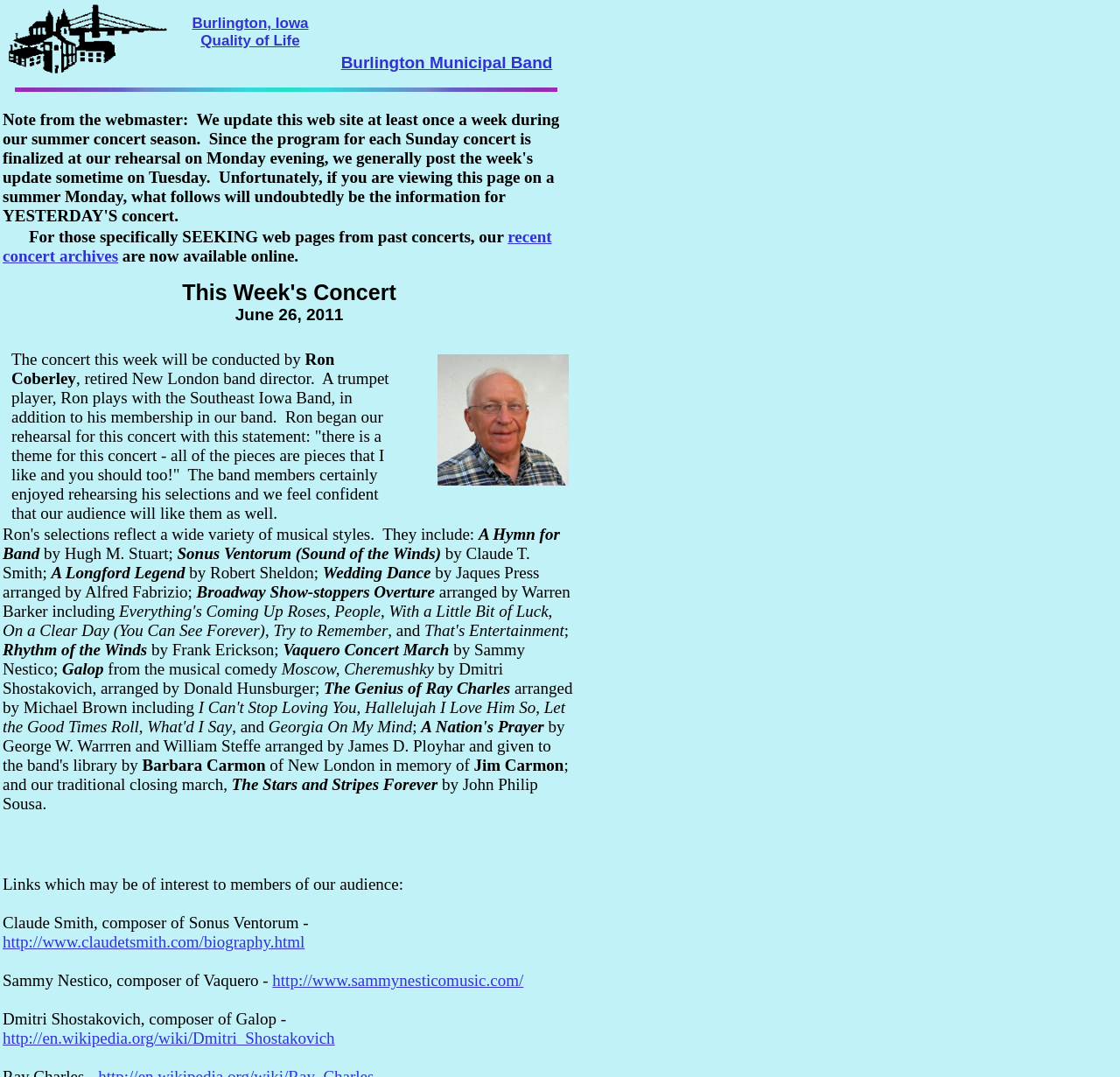Examine the screenshot and answer the question in as much detail as possible: How many songs are being performed in the concert?

The answer can be found by counting the number of song titles listed on the webpage. There are 13 song titles listed, including 'A Hymn for Band', 'Sonus Ventorum (Sound of the Winds)', and 'The Stars and Stripes Forever'.